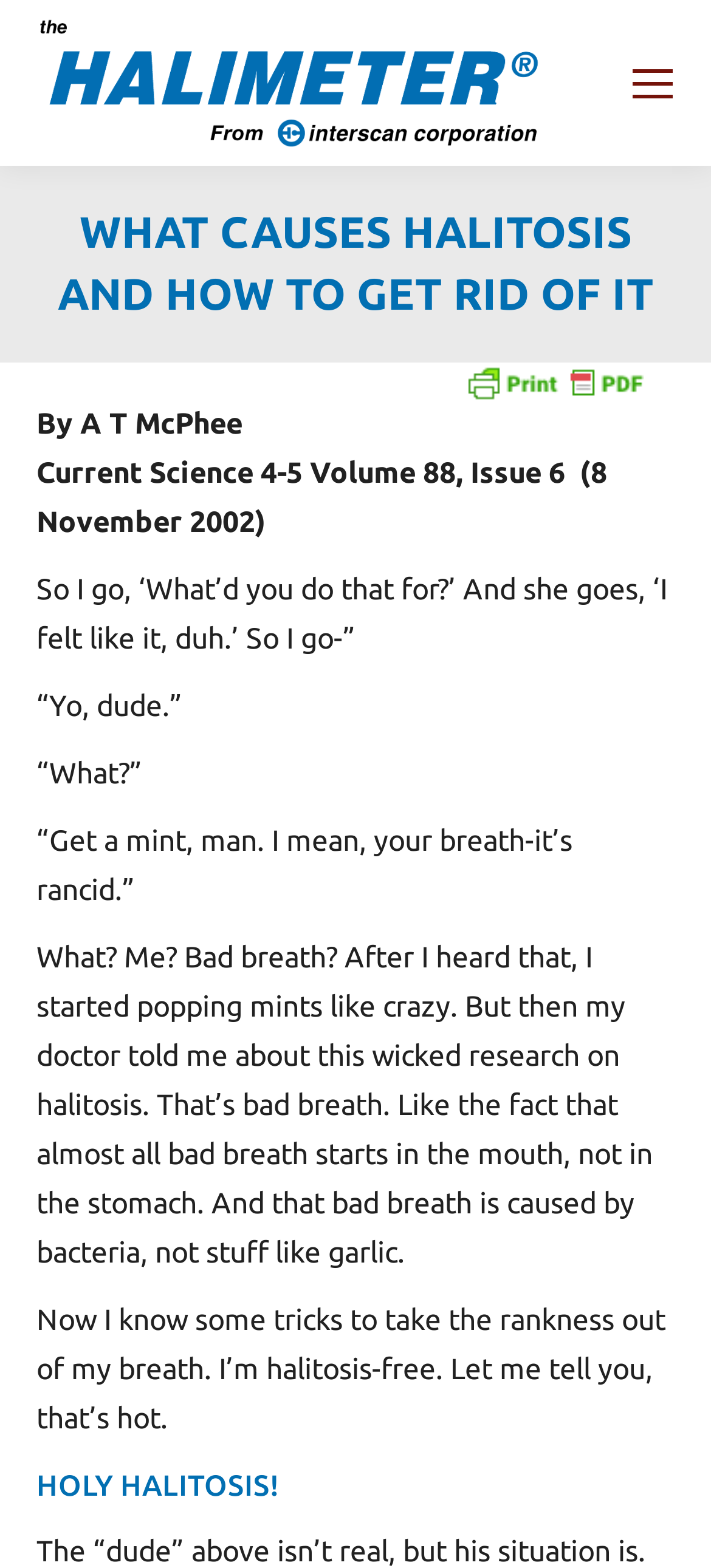Please determine the bounding box coordinates for the element with the description: "parent_node: Search:".

[0.8, 0.045, 0.836, 0.061]